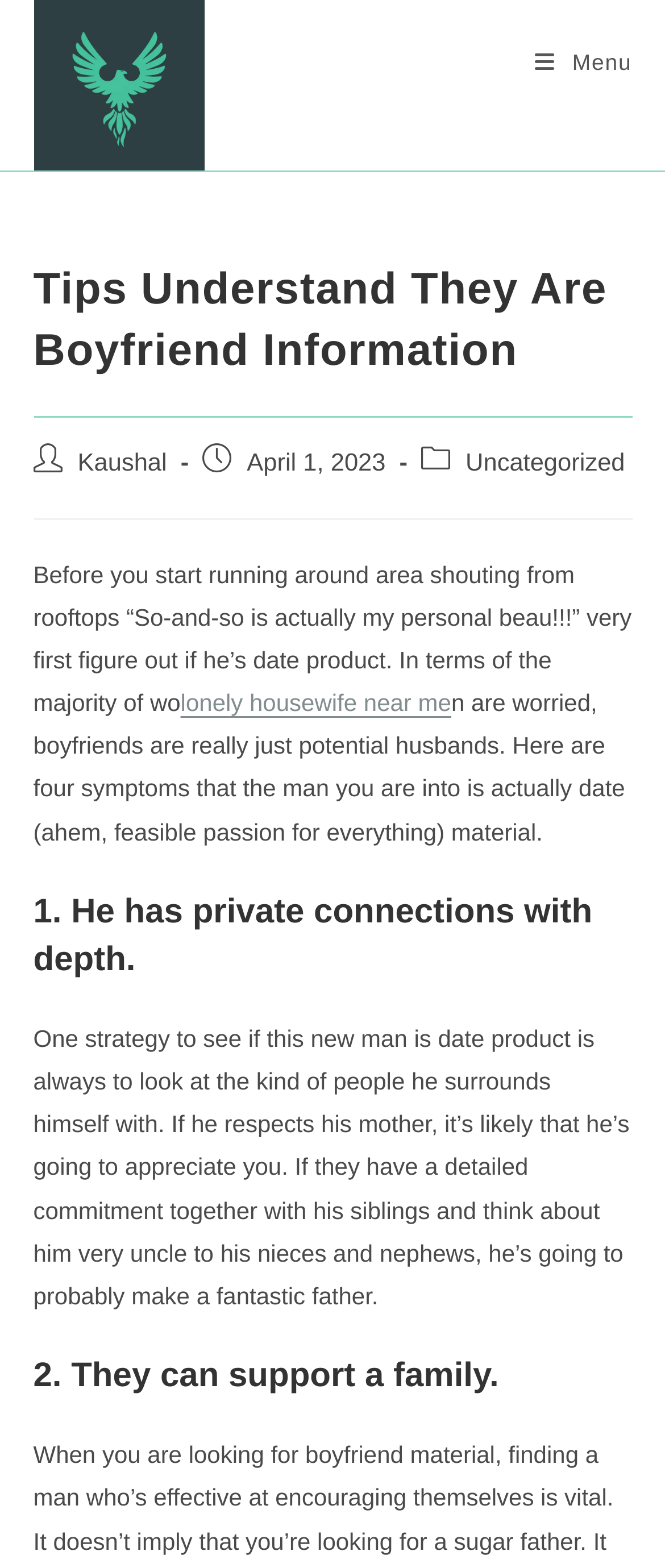Look at the image and answer the question in detail:
What is the characteristic of a man who respects his mother?

The answer can be found by reading the static text element with the text 'If he respects his mother, it’s likely that he’s going to appreciate you.' which is located in the first symptom section of the article.